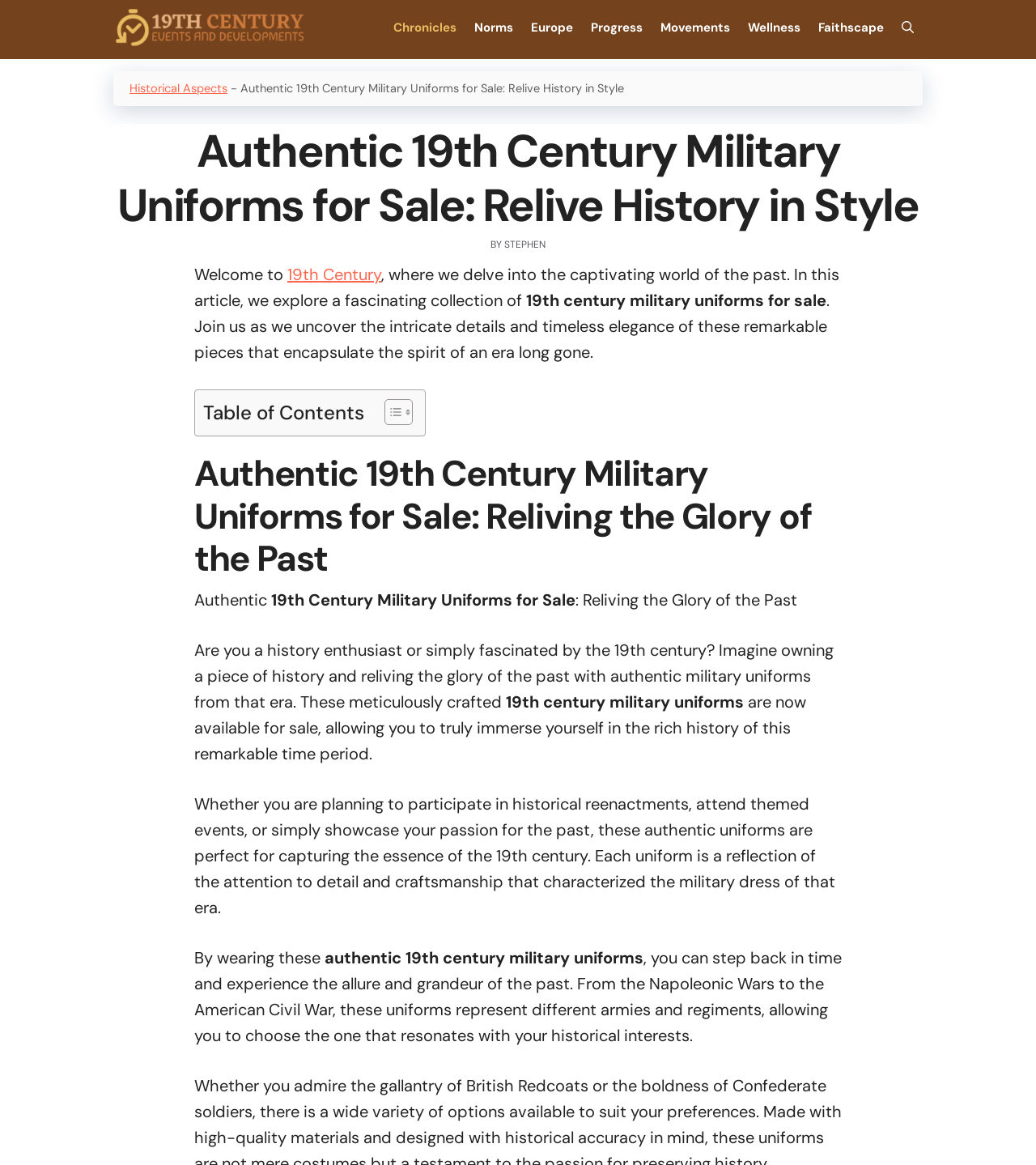Based on the element description: "alt="19th Century"", identify the bounding box coordinates for this UI element. The coordinates must be four float numbers between 0 and 1, listed as [left, top, right, bottom].

[0.109, 0.013, 0.297, 0.031]